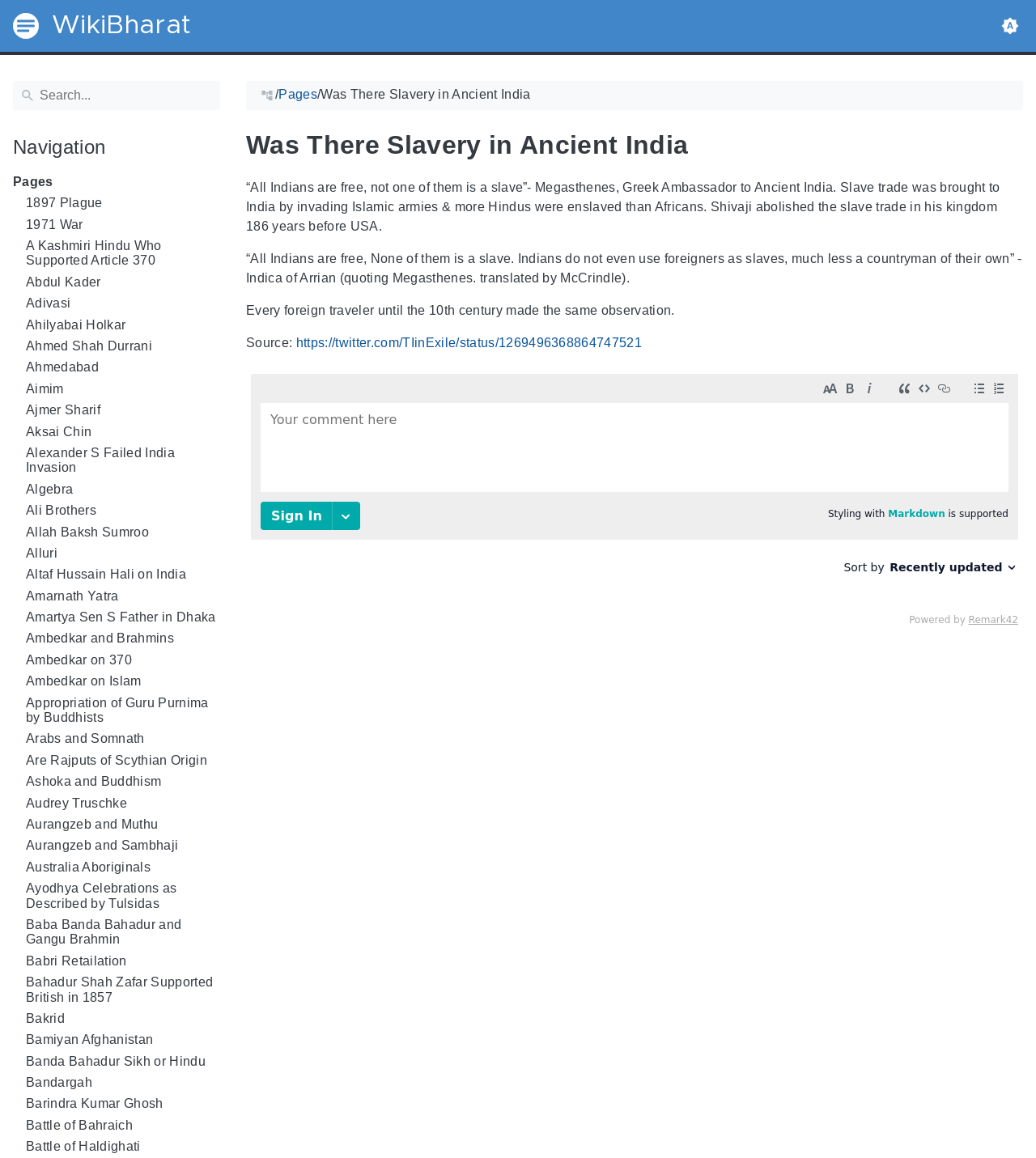Find the bounding box coordinates of the area to click in order to follow the instruction: "Read the article about Was There Slavery in Ancient India".

[0.238, 0.112, 0.988, 0.305]